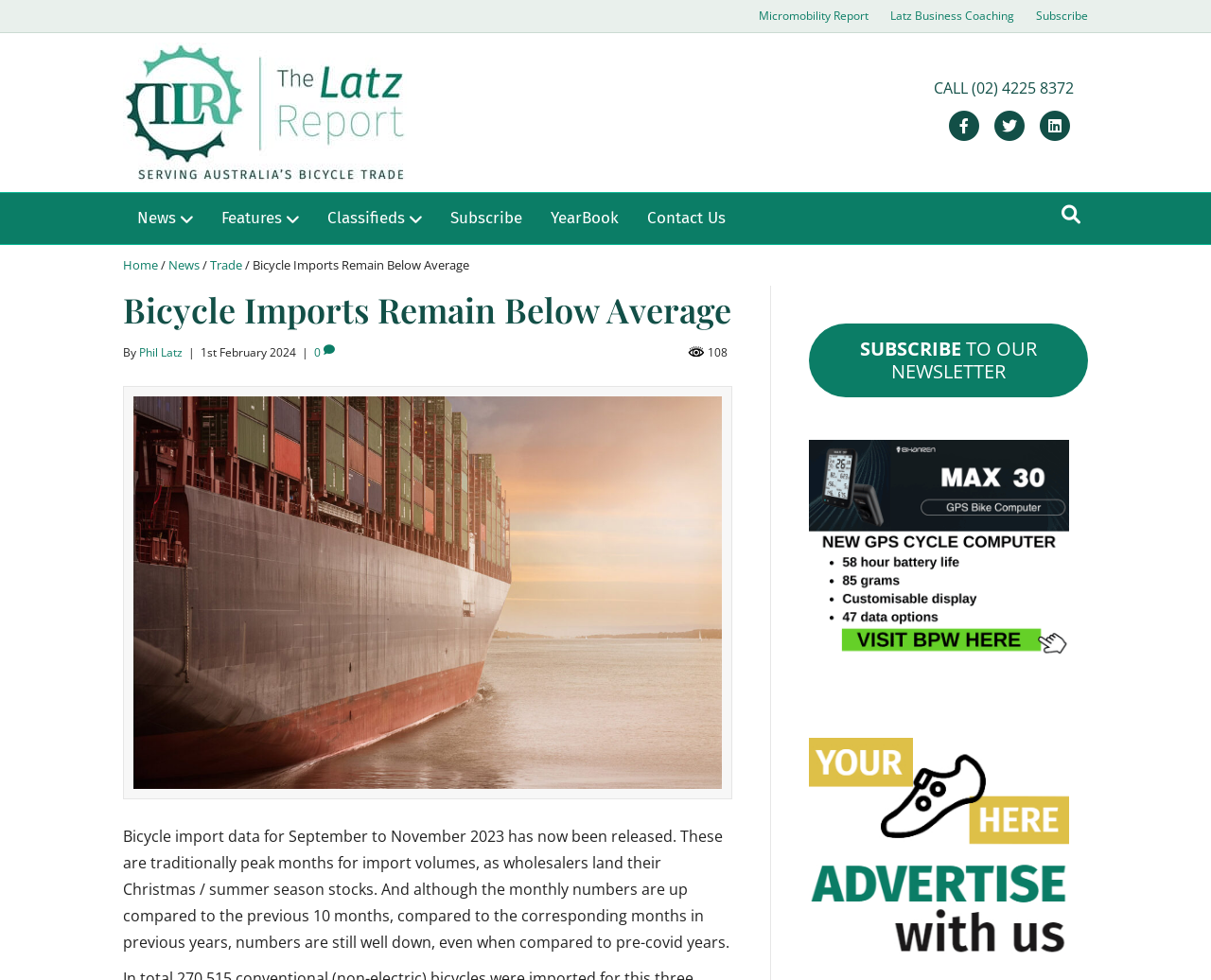Provide a brief response in the form of a single word or phrase:
What is the topic of the article?

Bicycle imports